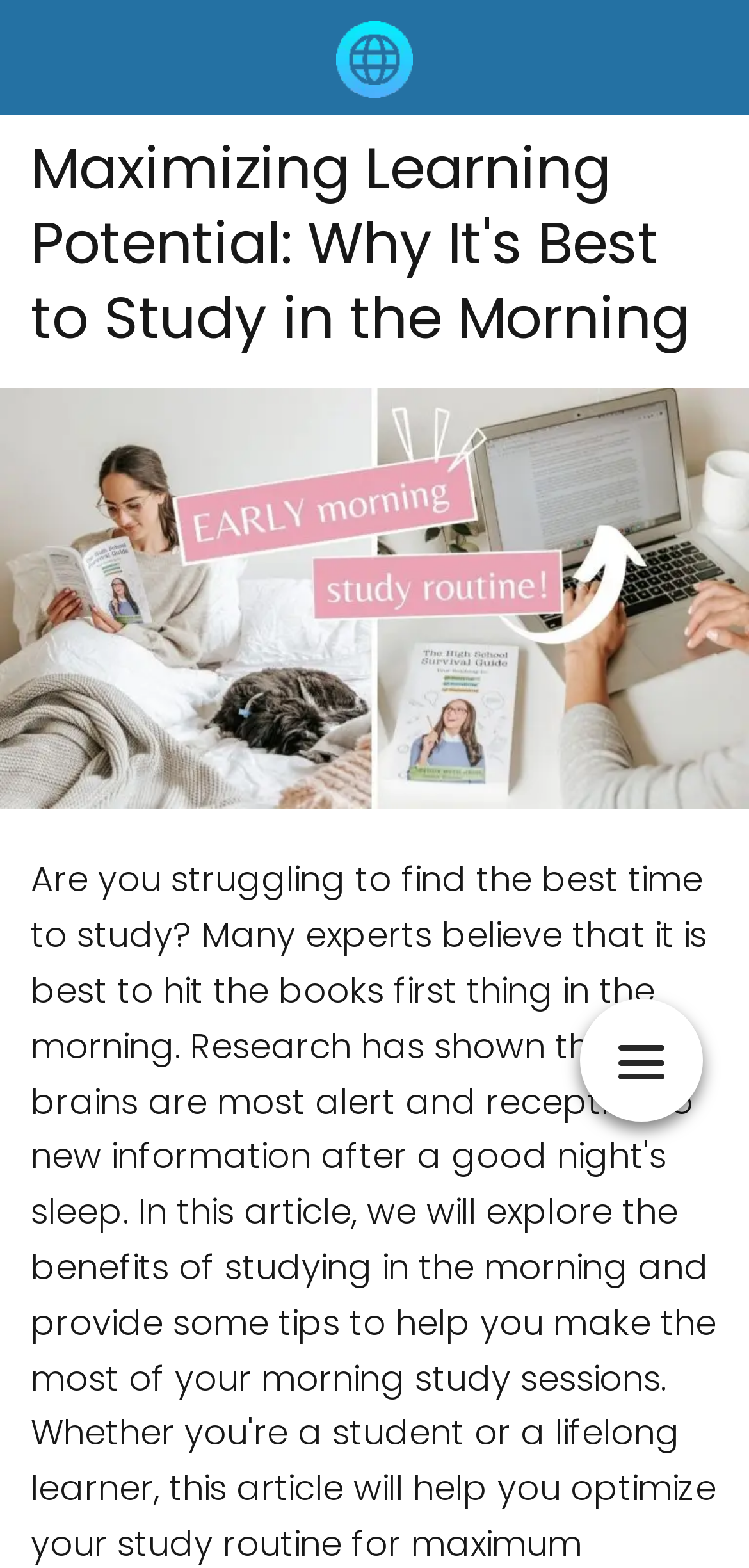Provide the text content of the webpage's main heading.

Maximizing Learning Potential: Why It's Best to Study in the Morning